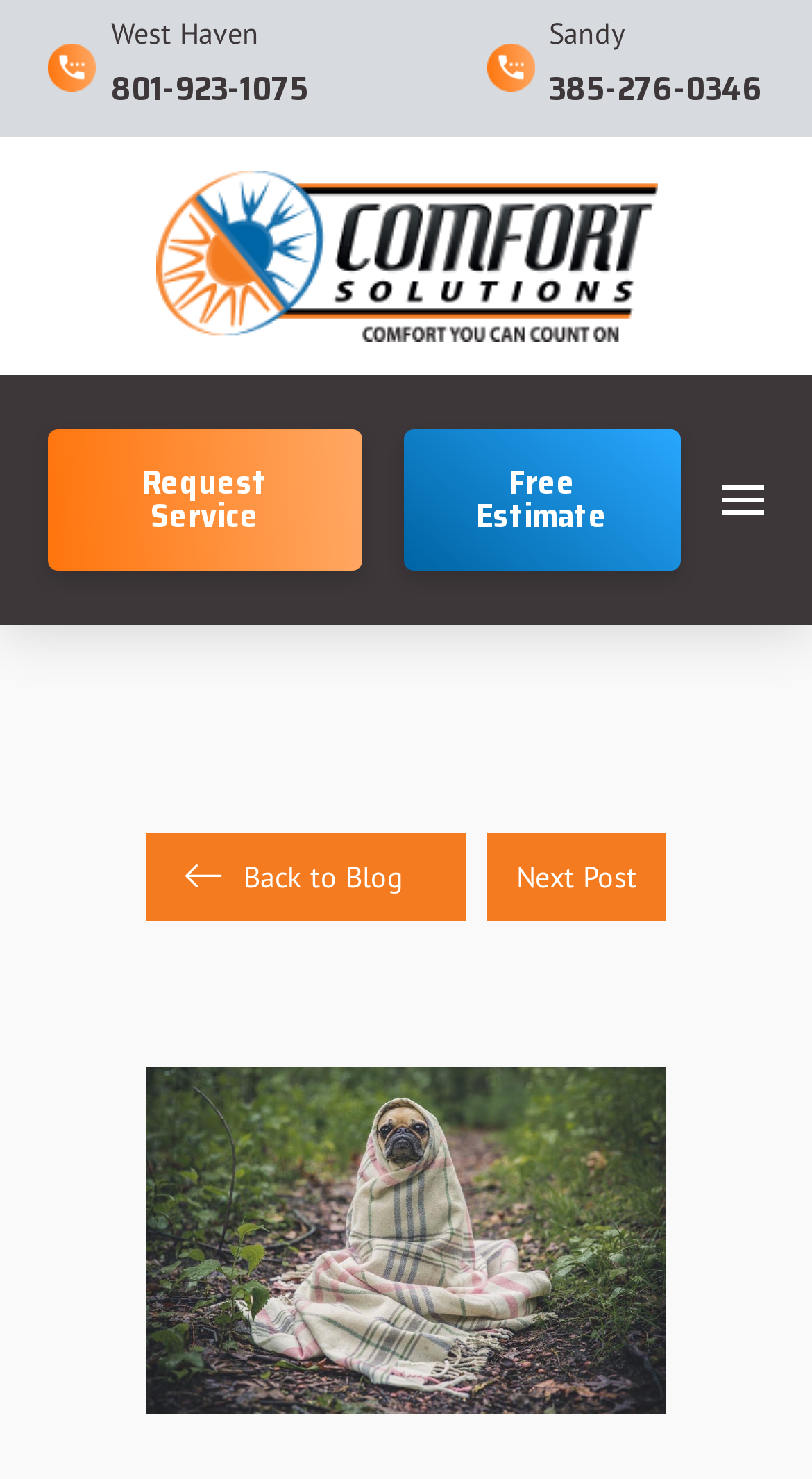Indicate the bounding box coordinates of the element that needs to be clicked to satisfy the following instruction: "Read the article about 'The Science Behind Squats and Deadlifts'". The coordinates should be four float numbers between 0 and 1, i.e., [left, top, right, bottom].

None